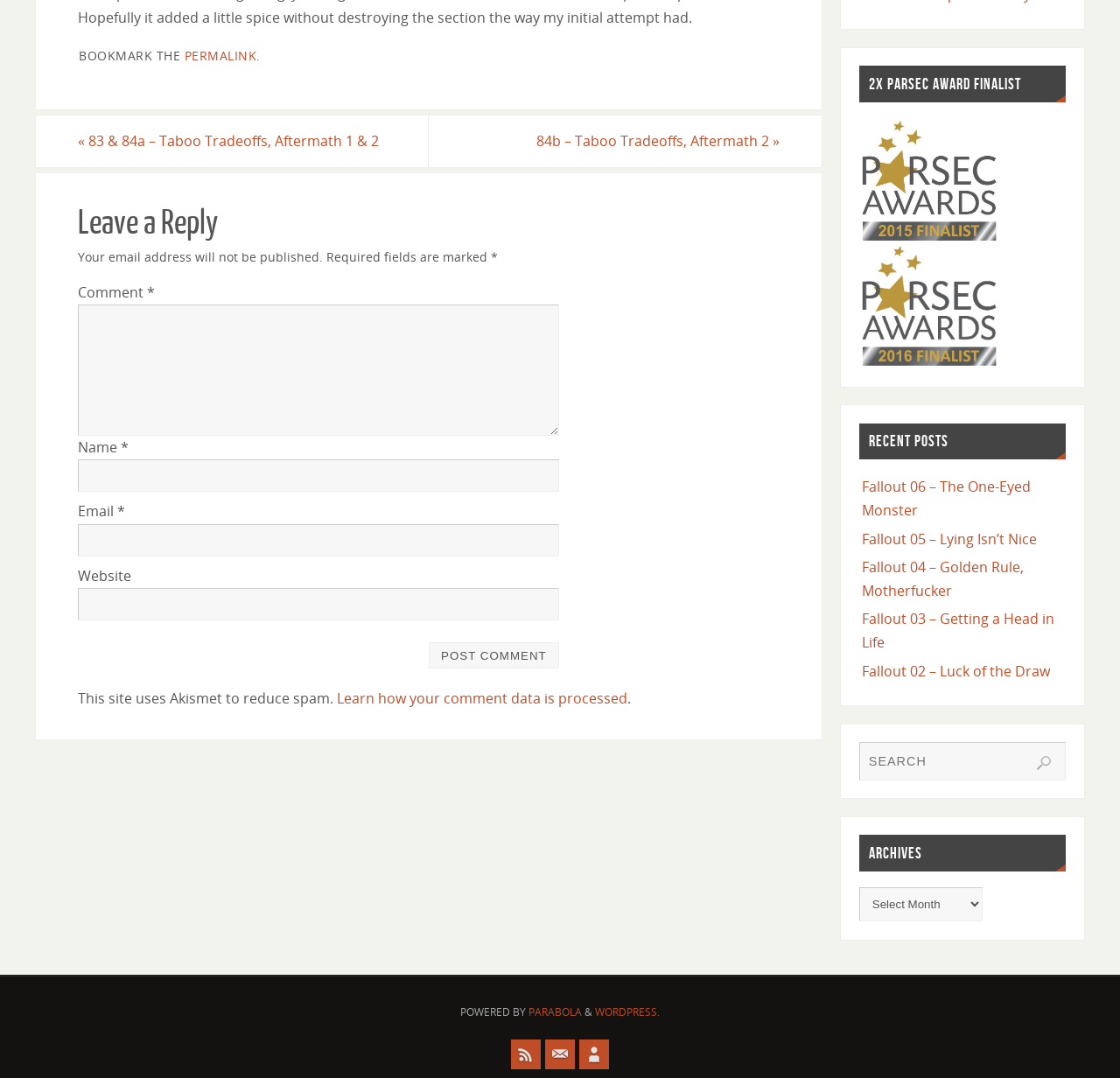Based on the provided description, "parent_node: Search for: name="s" placeholder="SEARCH"", find the bounding box of the corresponding UI element in the screenshot.

[0.767, 0.689, 0.952, 0.724]